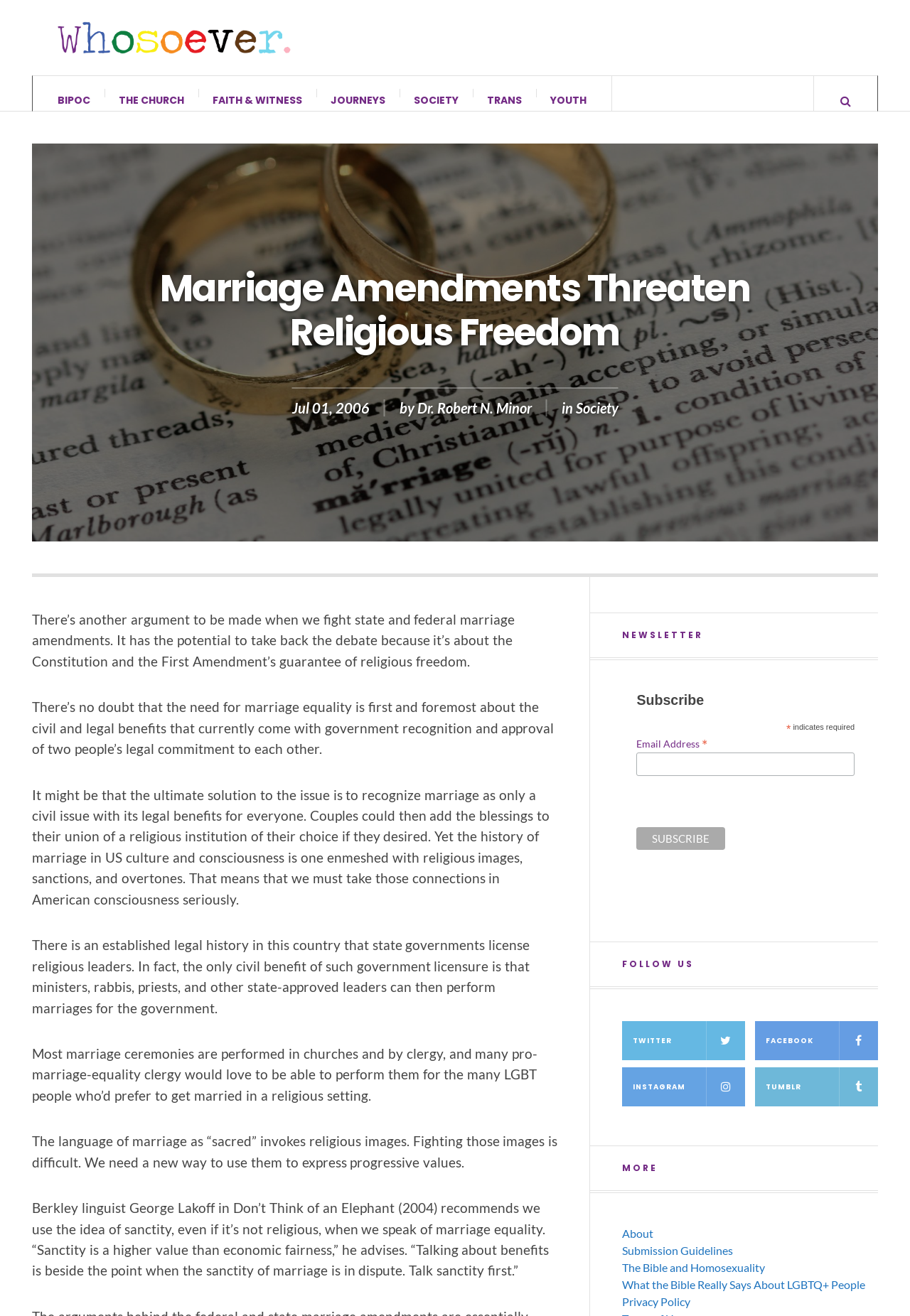Determine the bounding box coordinates of the target area to click to execute the following instruction: "Go to the About page."

[0.684, 0.884, 0.718, 0.894]